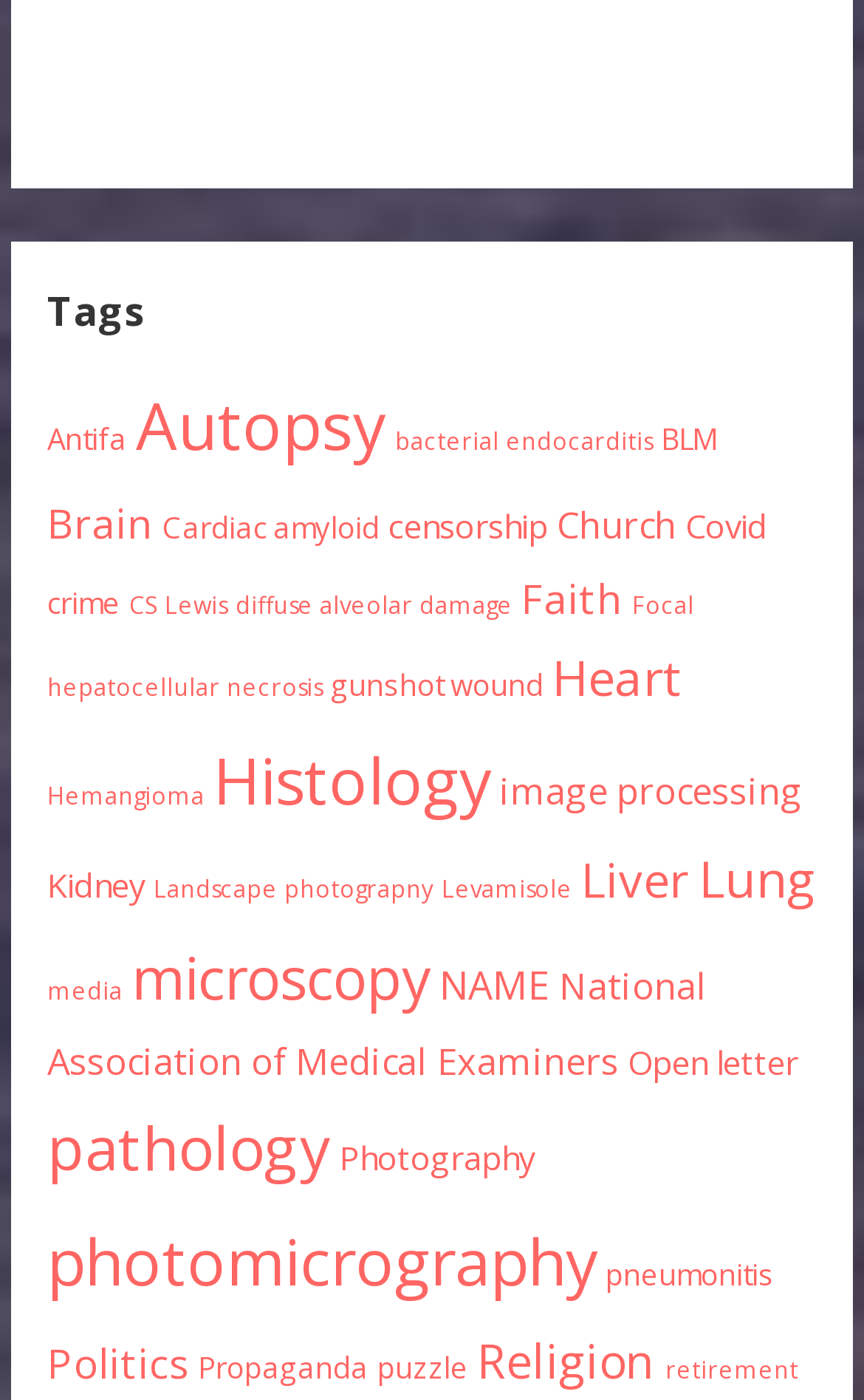Respond concisely with one word or phrase to the following query:
How many tags have only 1 item?

7